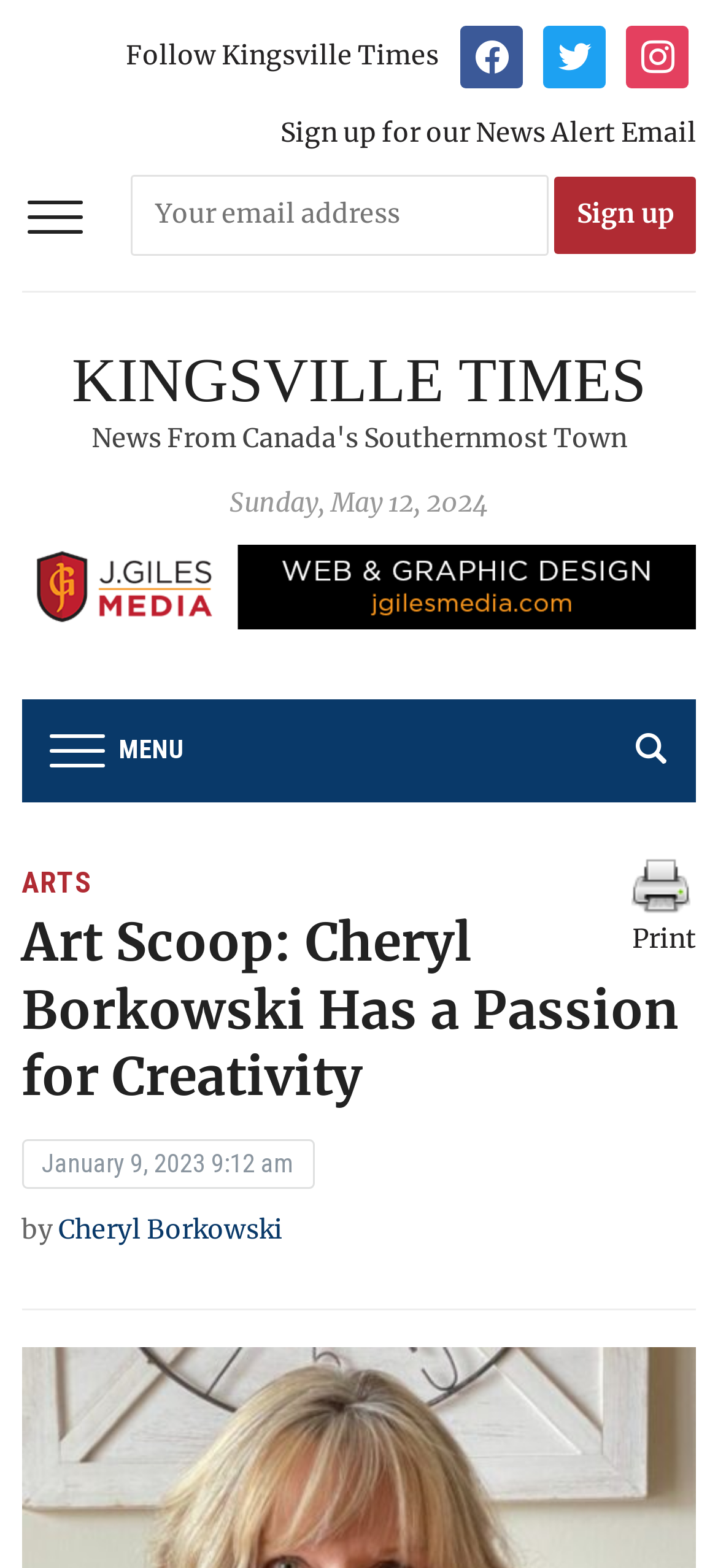Can you determine the bounding box coordinates of the area that needs to be clicked to fulfill the following instruction: "Visit ARTS page"?

[0.03, 0.551, 0.127, 0.573]